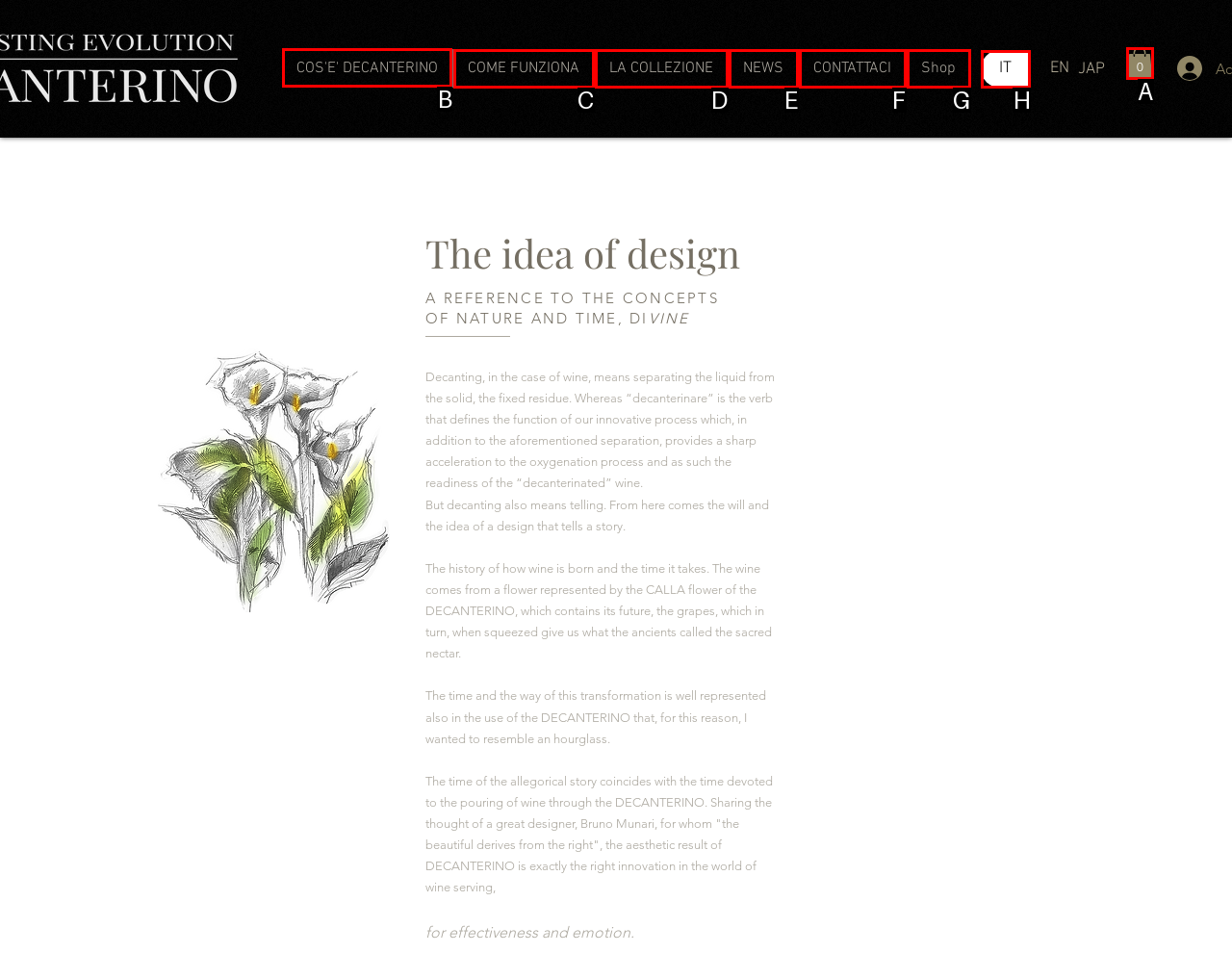Tell me which one HTML element I should click to complete the following instruction: Click on the 'COS'E' DECANTERINO' link
Answer with the option's letter from the given choices directly.

B